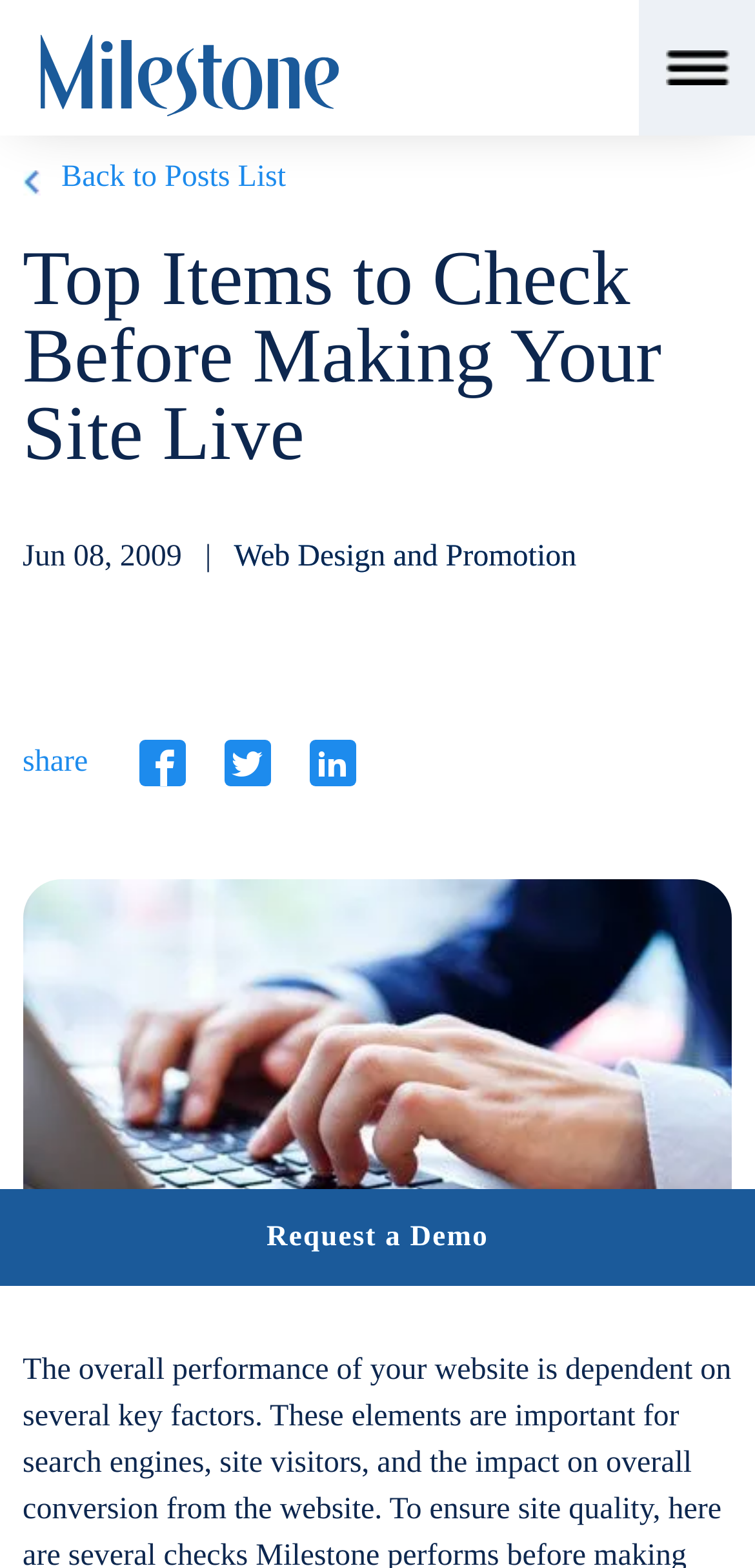Please identify the coordinates of the bounding box for the clickable region that will accomplish this instruction: "Visit Milestone Inc. website".

[0.05, 0.021, 0.45, 0.075]